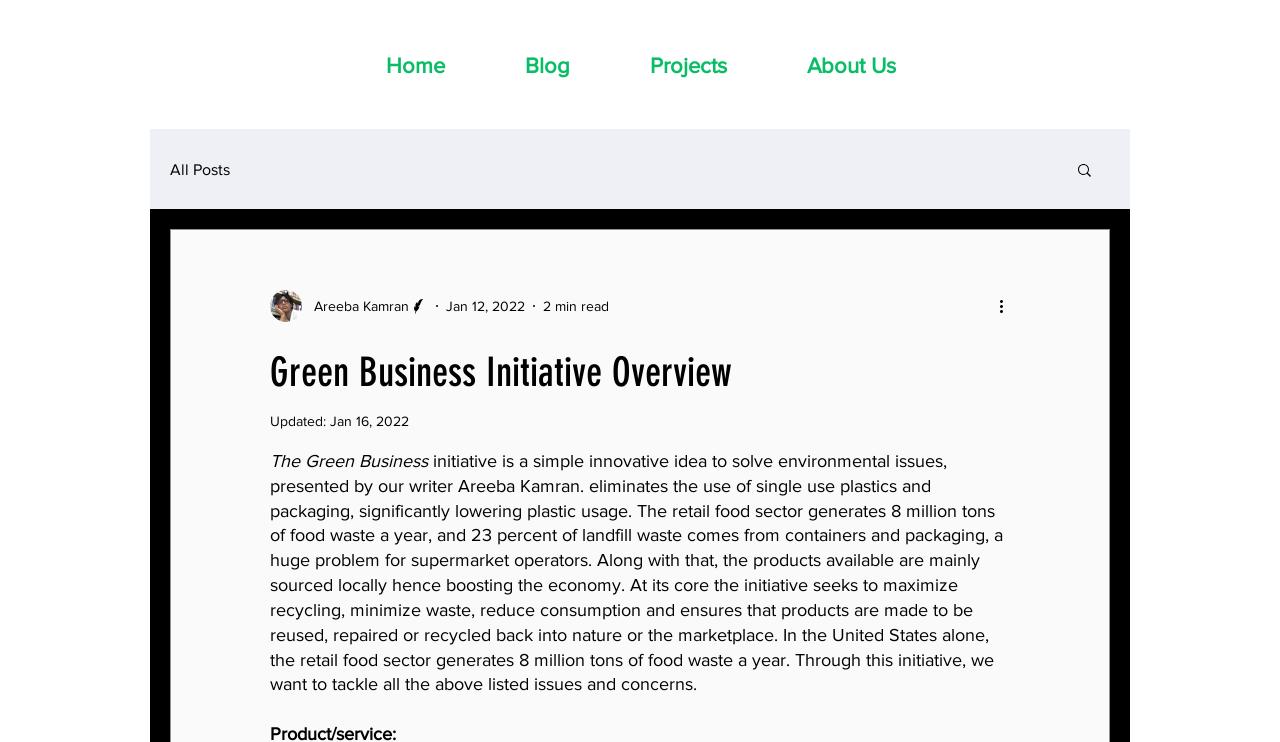Can you locate the main headline on this webpage and provide its text content?

Green Business Initiative Overview